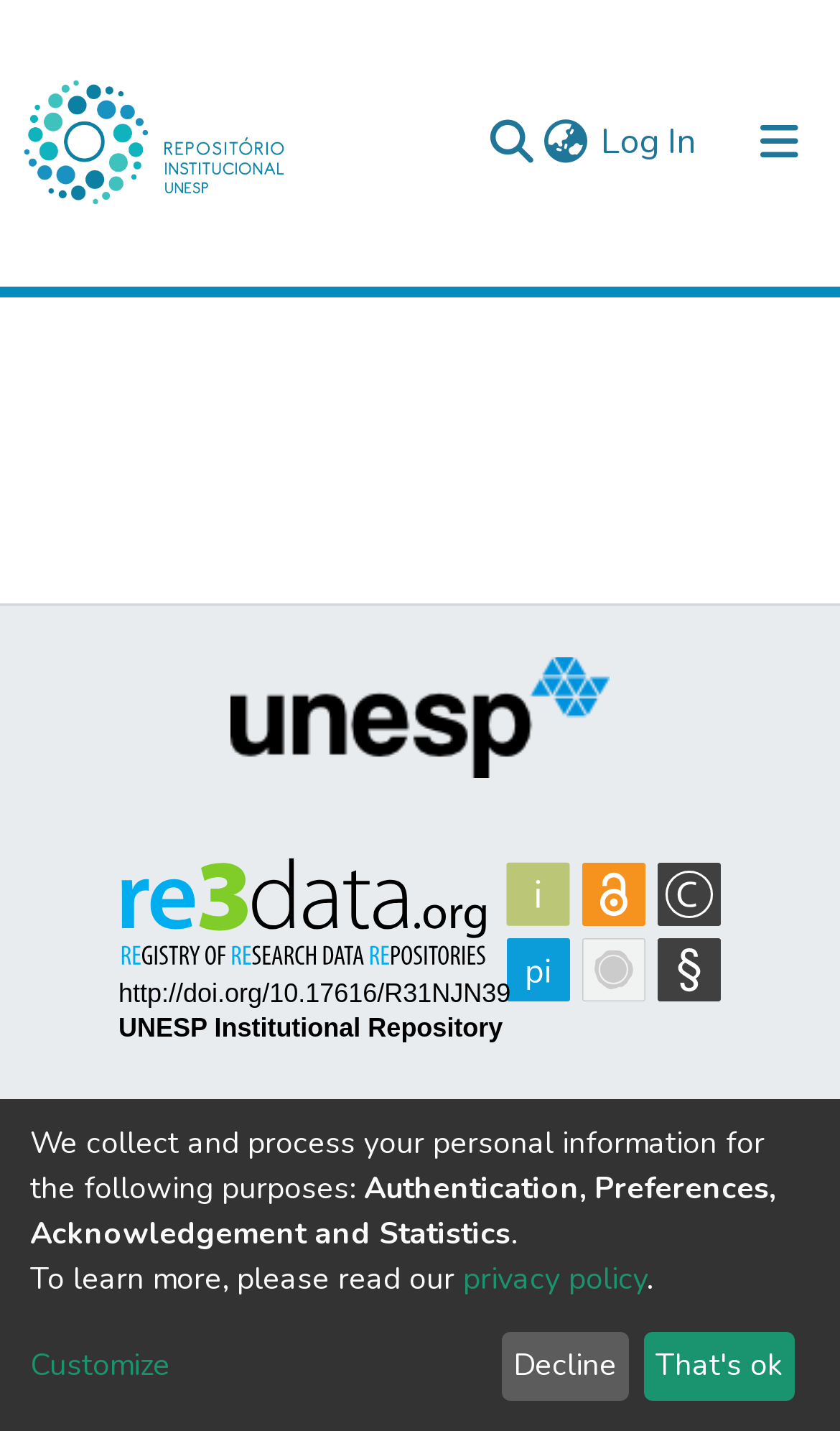Give a concise answer using one word or a phrase to the following question:
What is the text above the 'Decline' button?

We collect and process your personal information